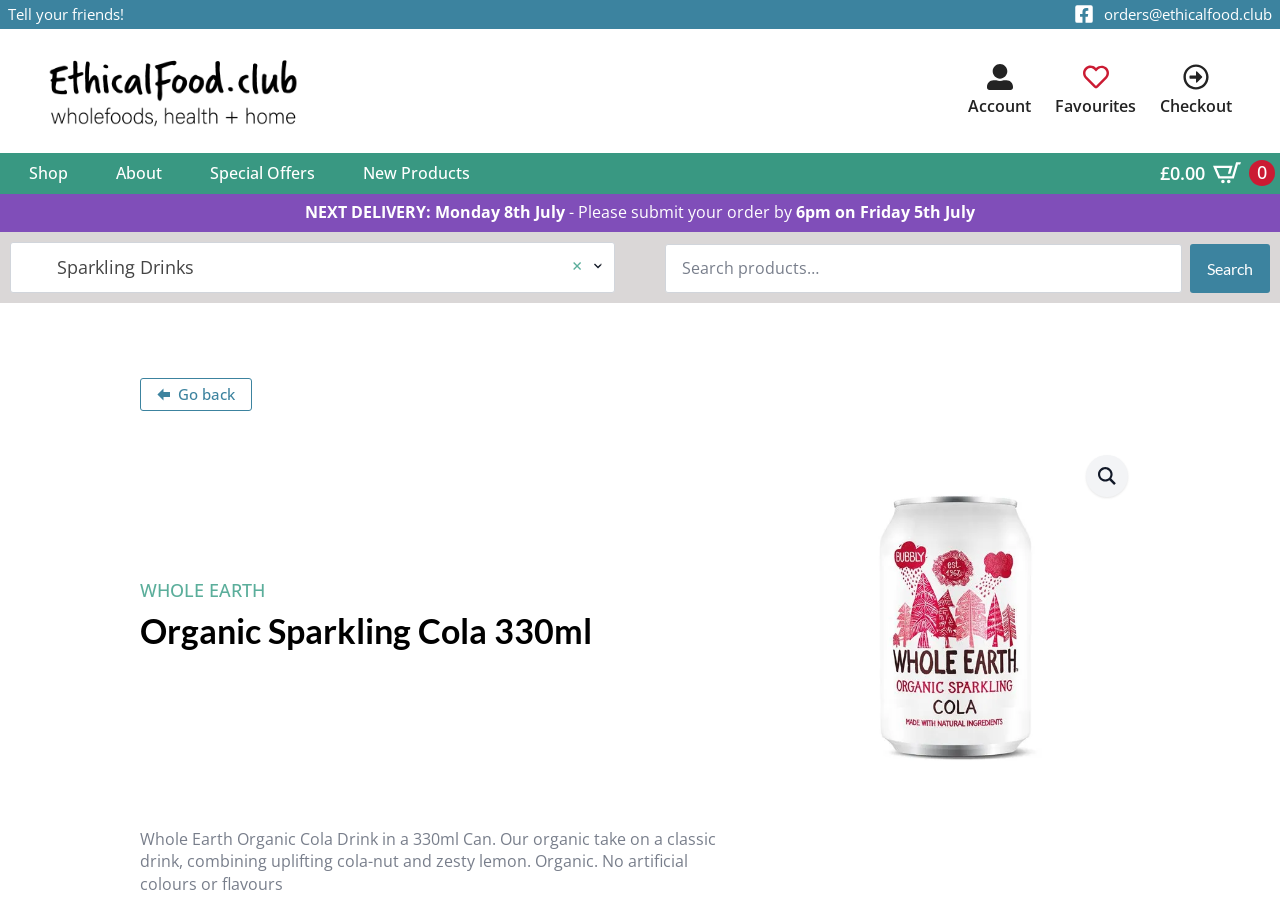Please specify the bounding box coordinates in the format (top-left x, top-left y, bottom-right x, bottom-right y), with values ranging from 0 to 1. Identify the bounding box for the UI component described as follows: New Products

[0.265, 0.172, 0.386, 0.207]